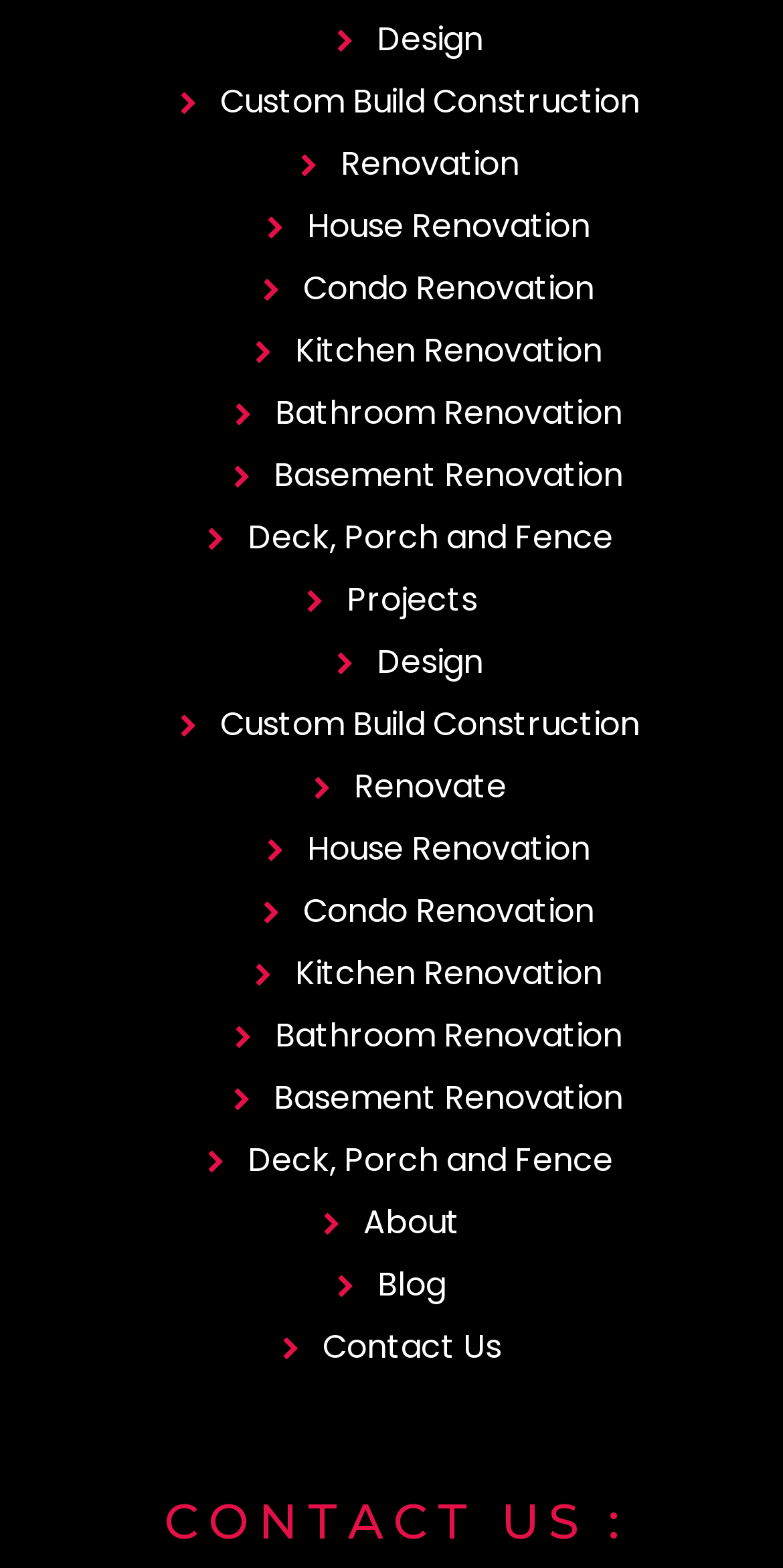Determine the bounding box coordinates of the clickable element to complete this instruction: "contact us". Provide the coordinates in the format of four float numbers between 0 and 1, [left, top, right, bottom].

[0.038, 0.957, 0.962, 0.985]